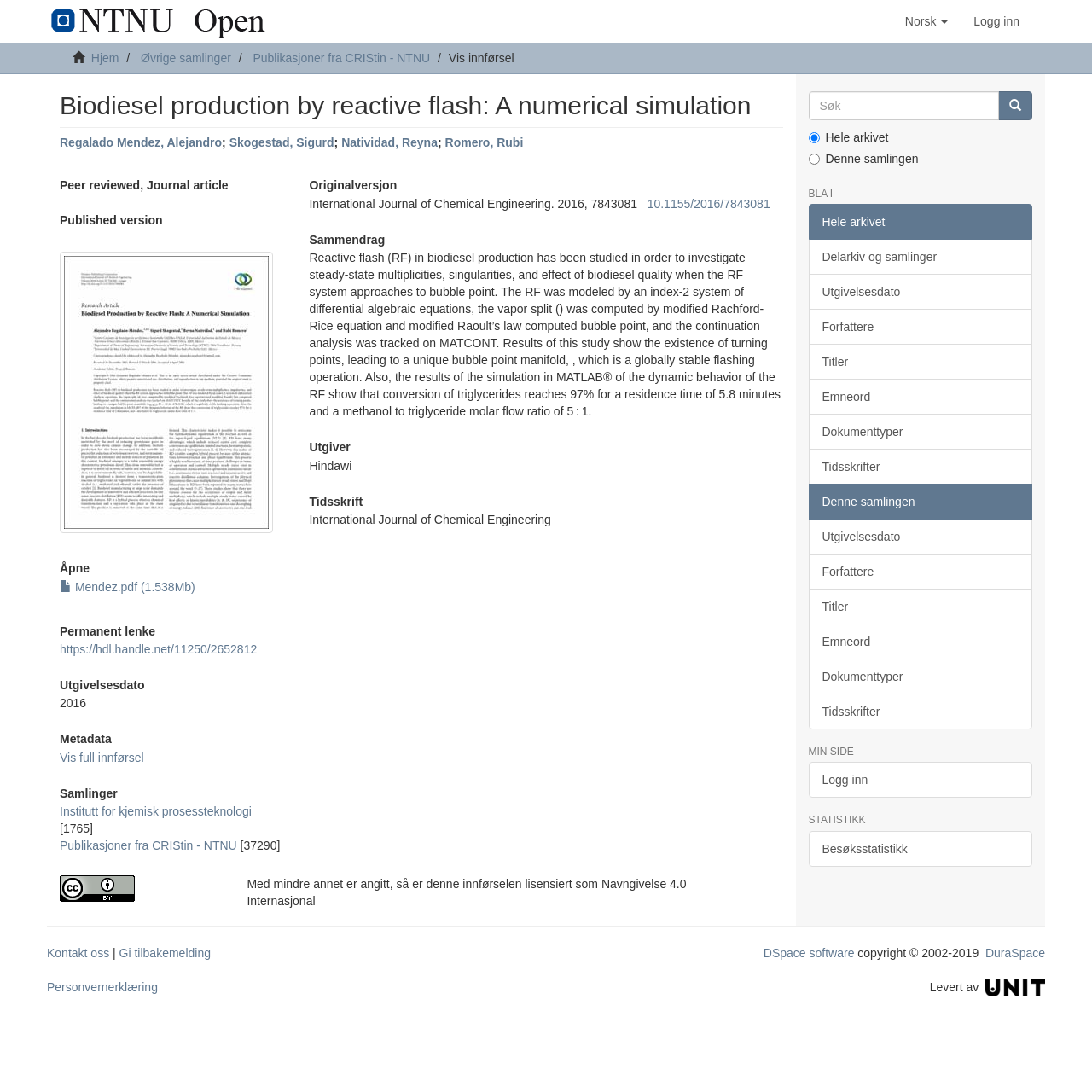Please locate the bounding box coordinates of the element that should be clicked to achieve the given instruction: "Click the 'Åpne' button".

[0.055, 0.515, 0.26, 0.527]